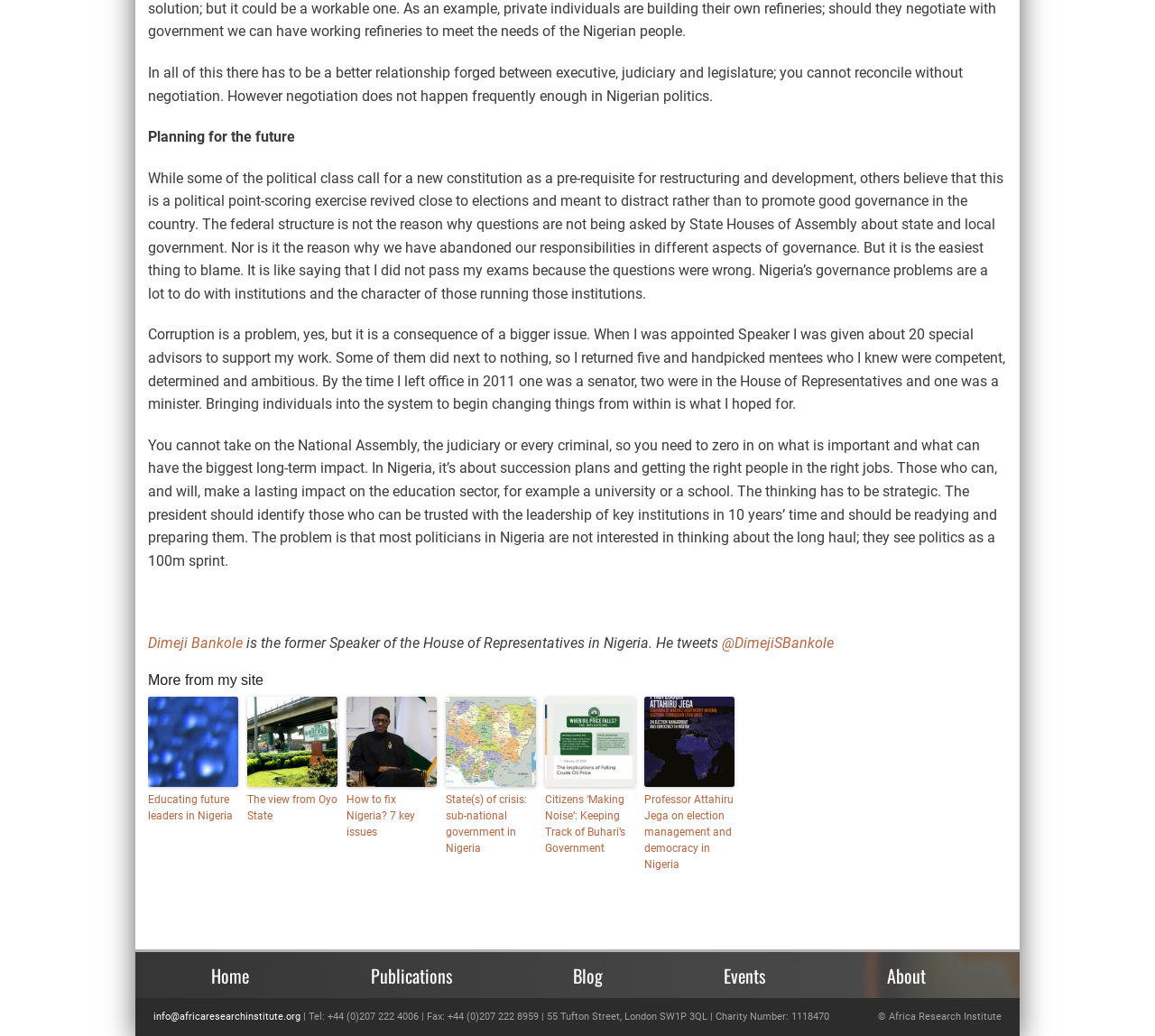Find the bounding box coordinates of the UI element according to this description: "The view from Oyo State".

[0.214, 0.764, 0.292, 0.795]